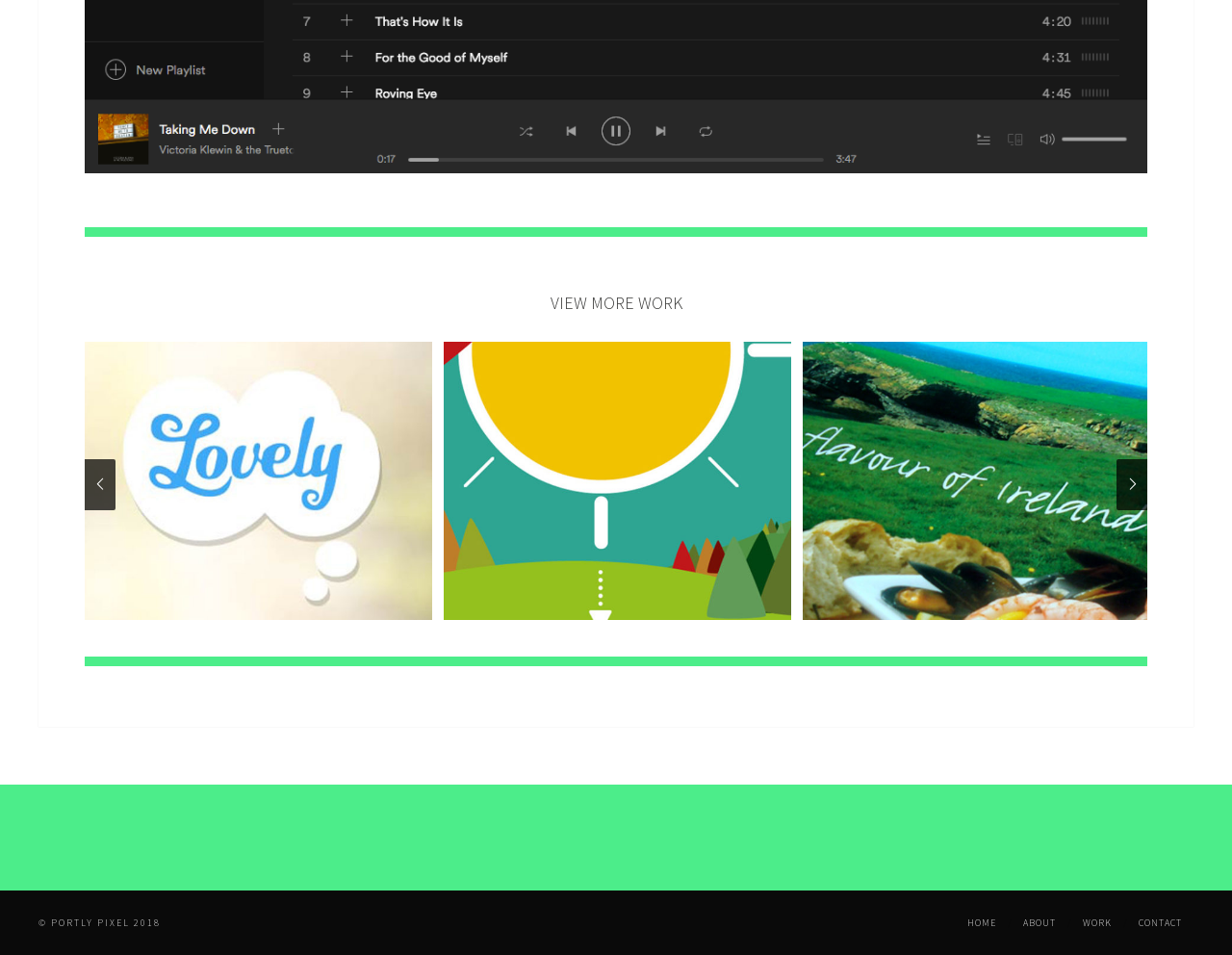Please give a short response to the question using one word or a phrase:
What is the name of the second link in the middle section?

Tourism Ireland